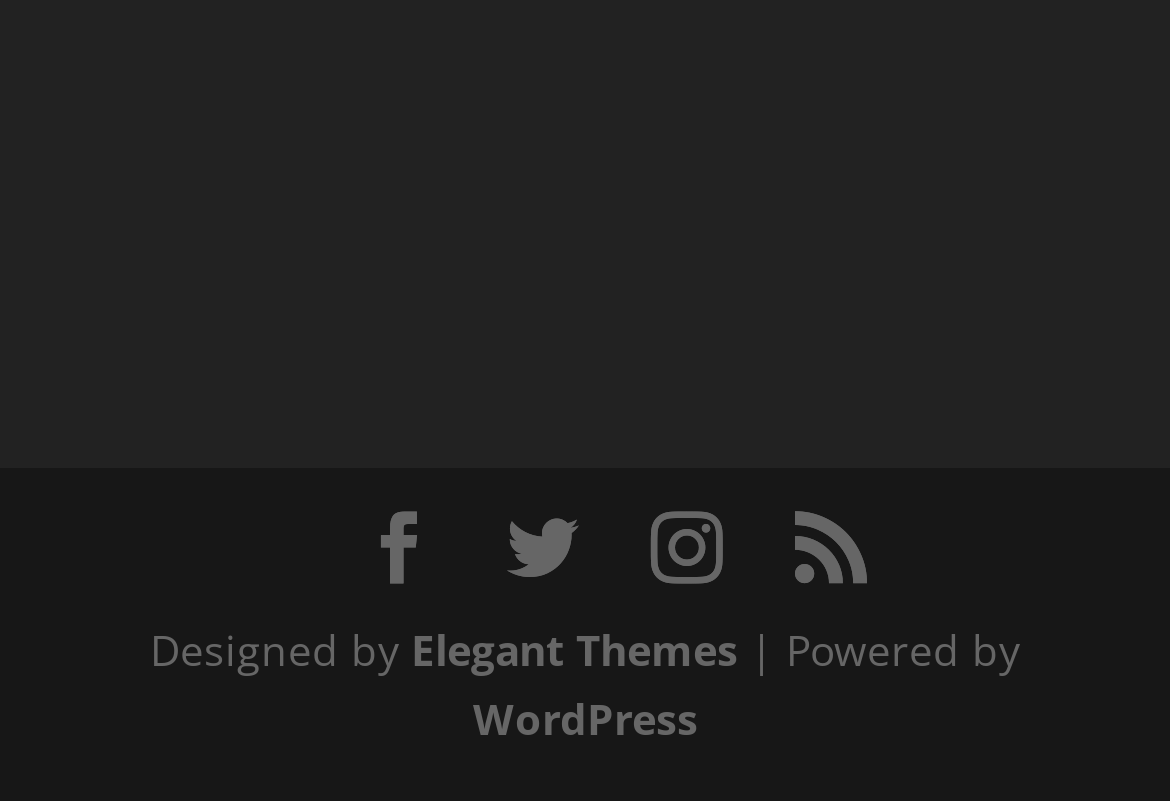Please determine the bounding box coordinates of the element to click on in order to accomplish the following task: "Explore 'penile enhancement'". Ensure the coordinates are four float numbers ranging from 0 to 1, i.e., [left, top, right, bottom].

[0.472, 0.266, 0.828, 0.337]